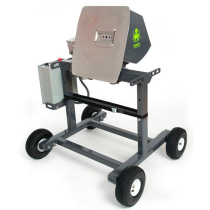What is the benefit of using the Munch Machine in large-scale operations?
Please provide a detailed and thorough answer to the question.

According to the caption, the Munch Machine is engineered to save time and labor costs, making it an essential tool for maximizing productivity in the harvesting of floral crops, particularly in large-scale operations.